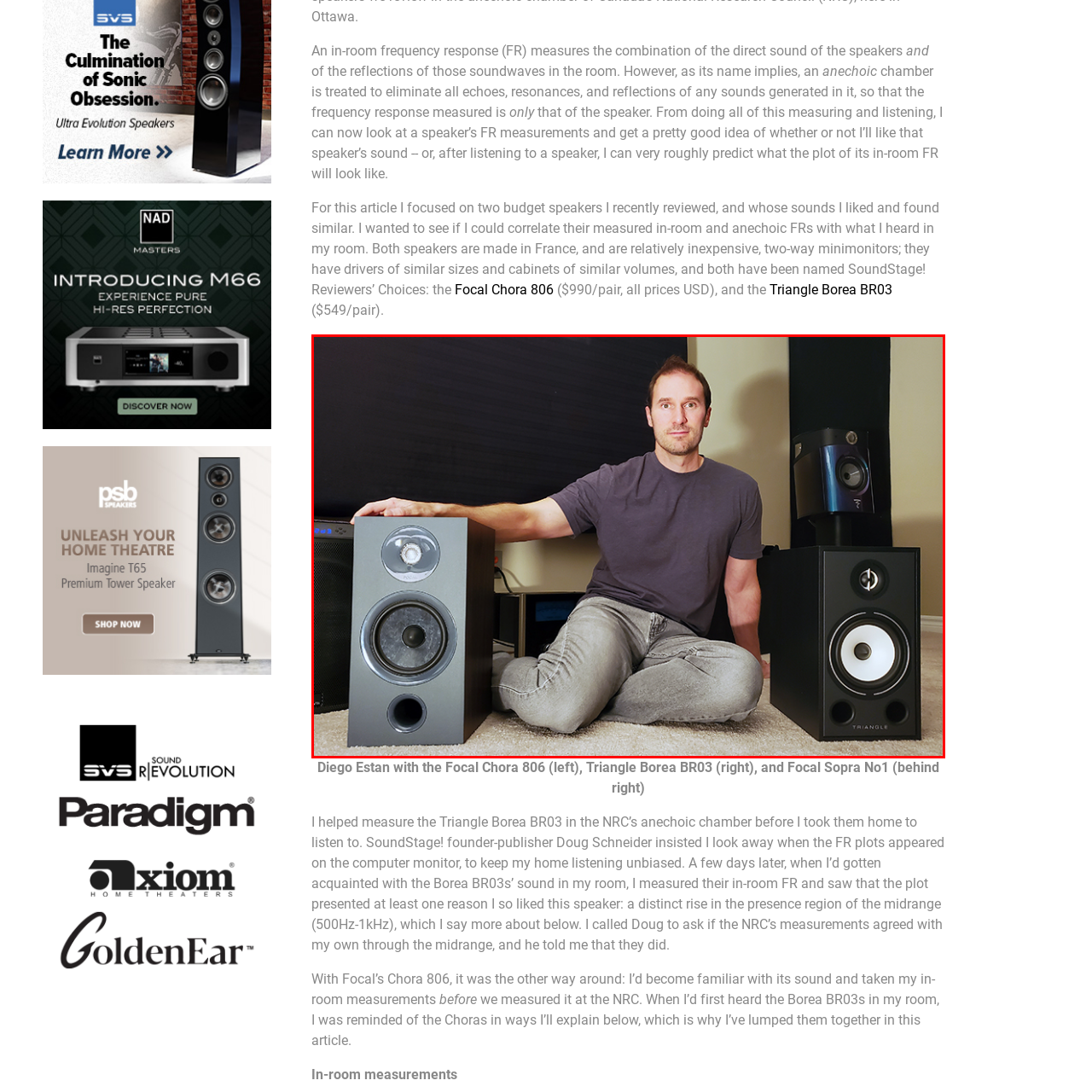Focus on the section marked by the red bounding box and reply with a single word or phrase: How many speakers are visible in the image?

Three